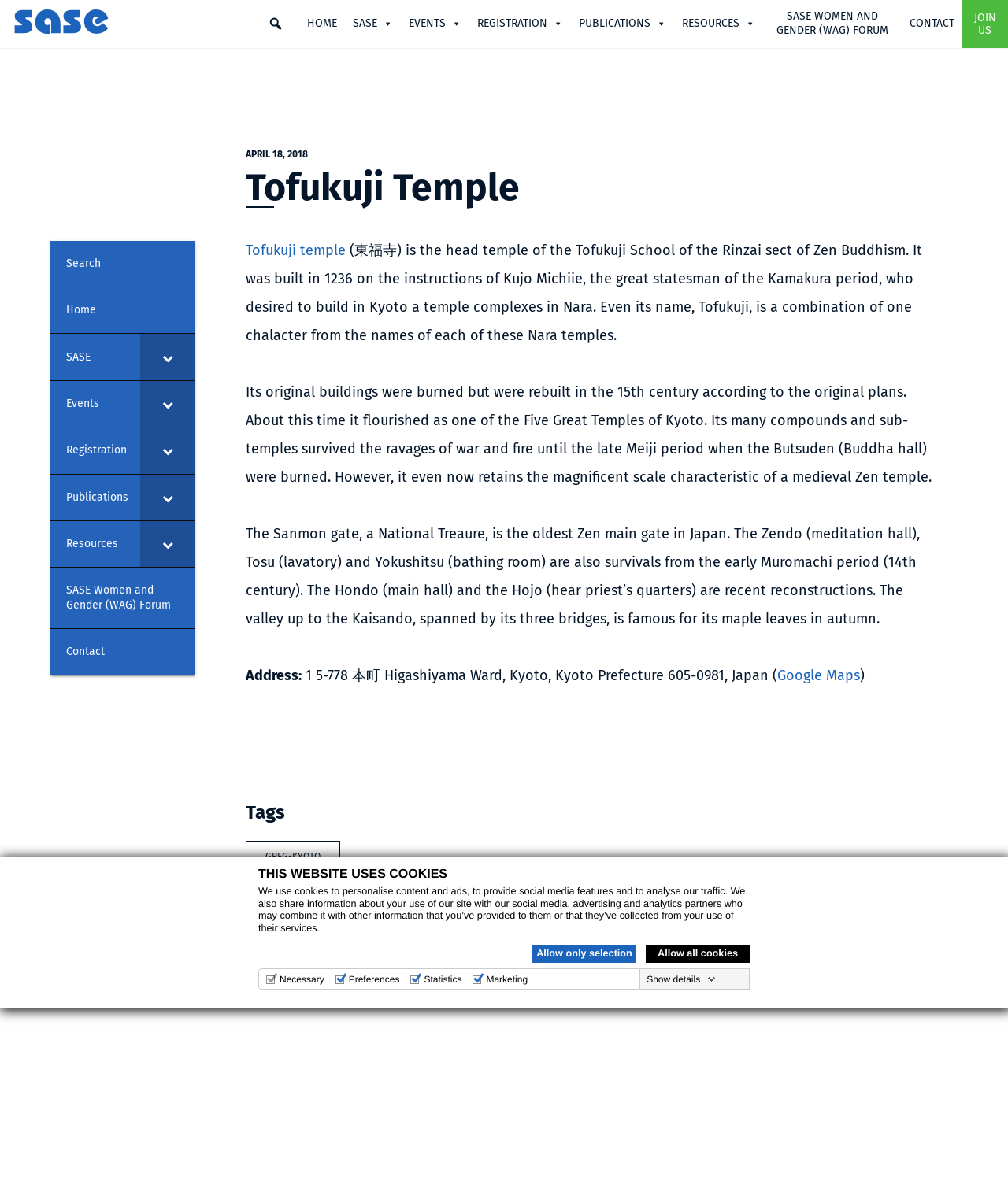Based on the provided description, "Allow all cookies", find the bounding box of the corresponding UI element in the screenshot.

[0.641, 0.799, 0.744, 0.813]